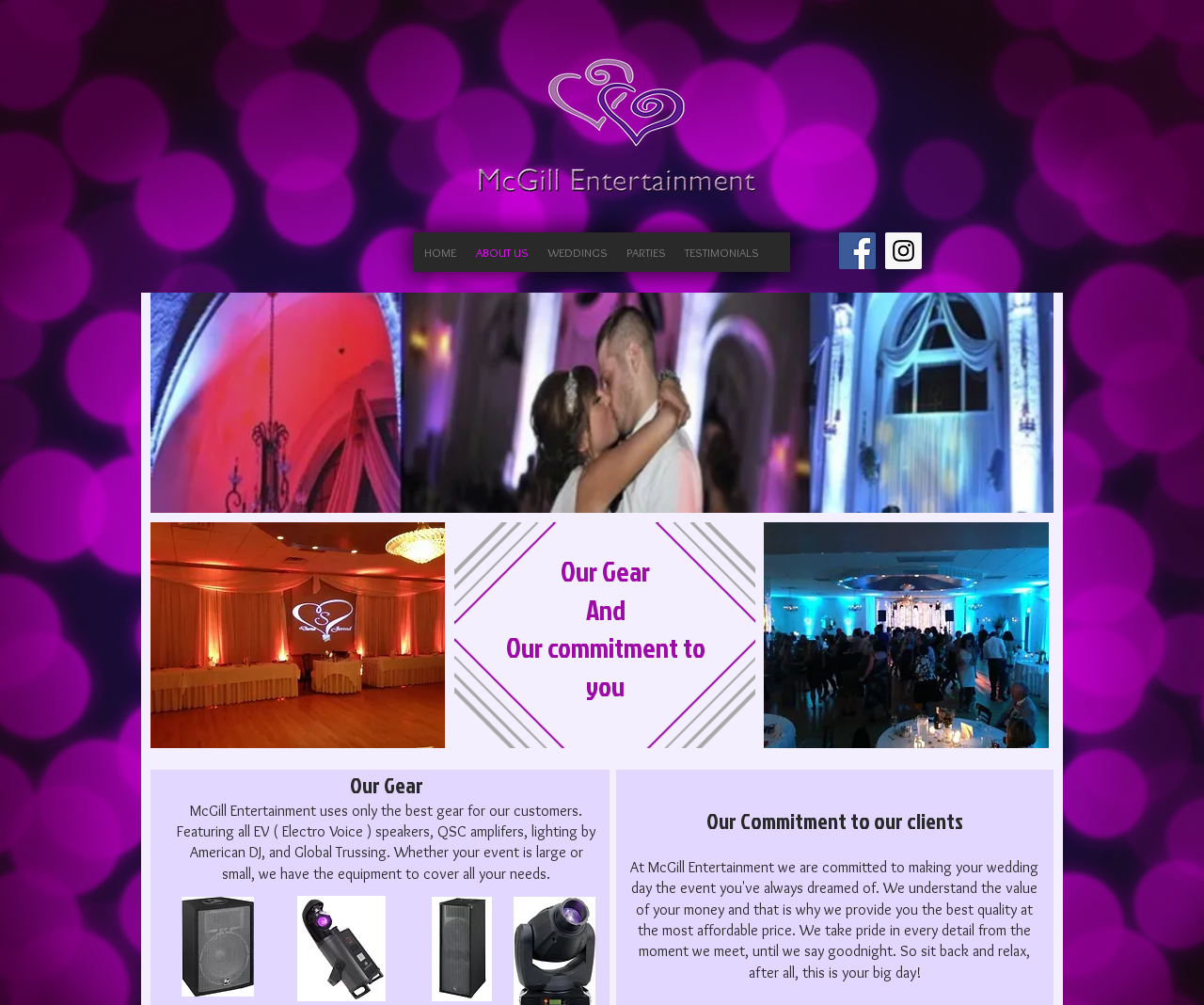Explain in detail what is displayed on the webpage.

The webpage is about McGill Entertainment, an event entertainment company. At the top-left corner, there is a logo image. Below the logo, there is a navigation menu with links to different sections of the website, including "HOME", "ABOUT US", "WEDDINGS", "PARTIES", and "TESTIMONIALS". 

To the right of the navigation menu, there is a social bar with links to Facebook and Instagram, each represented by an icon. 

Below the navigation menu, there is a large image that takes up most of the width of the page. Above the image, there are three headings in a row, stating "Our Gear", "And", and "Our commitment to you". 

On the left side of the page, there is a section describing the company's equipment, with a heading "Our Gear" and a paragraph of text explaining the types of equipment used. Below this section, there is another heading "Our Commitment to our clients" and a paragraph of text describing the company's commitment to providing quality service at an affordable price.